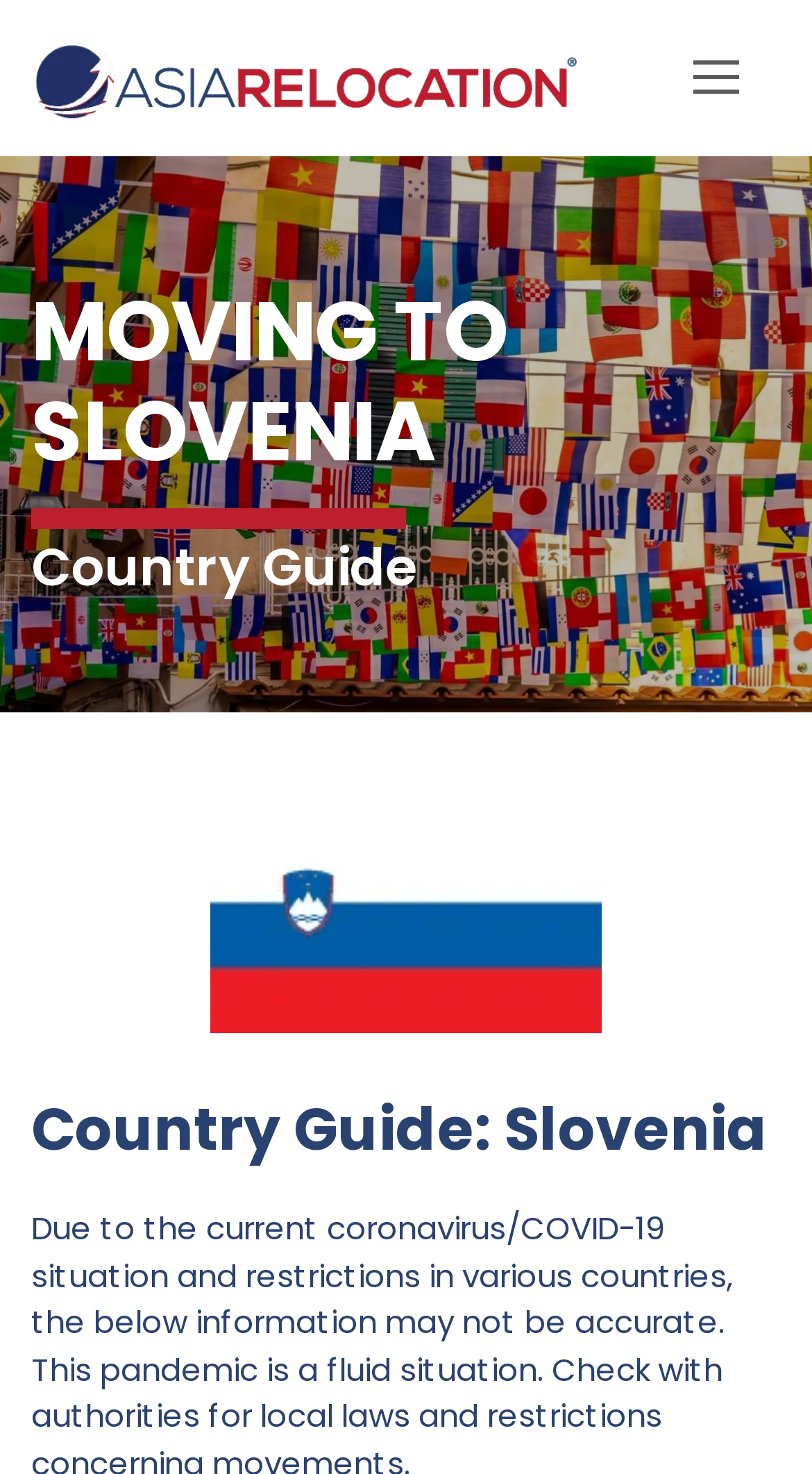What is the main topic of this webpage?
Could you give a comprehensive explanation in response to this question?

Based on the webpage structure, I can see that the main heading is 'MOVING TO SLOVENIA' and there is a subheading 'Country Guide: Slovenia', which suggests that the main topic of this webpage is about moving to Slovenia.